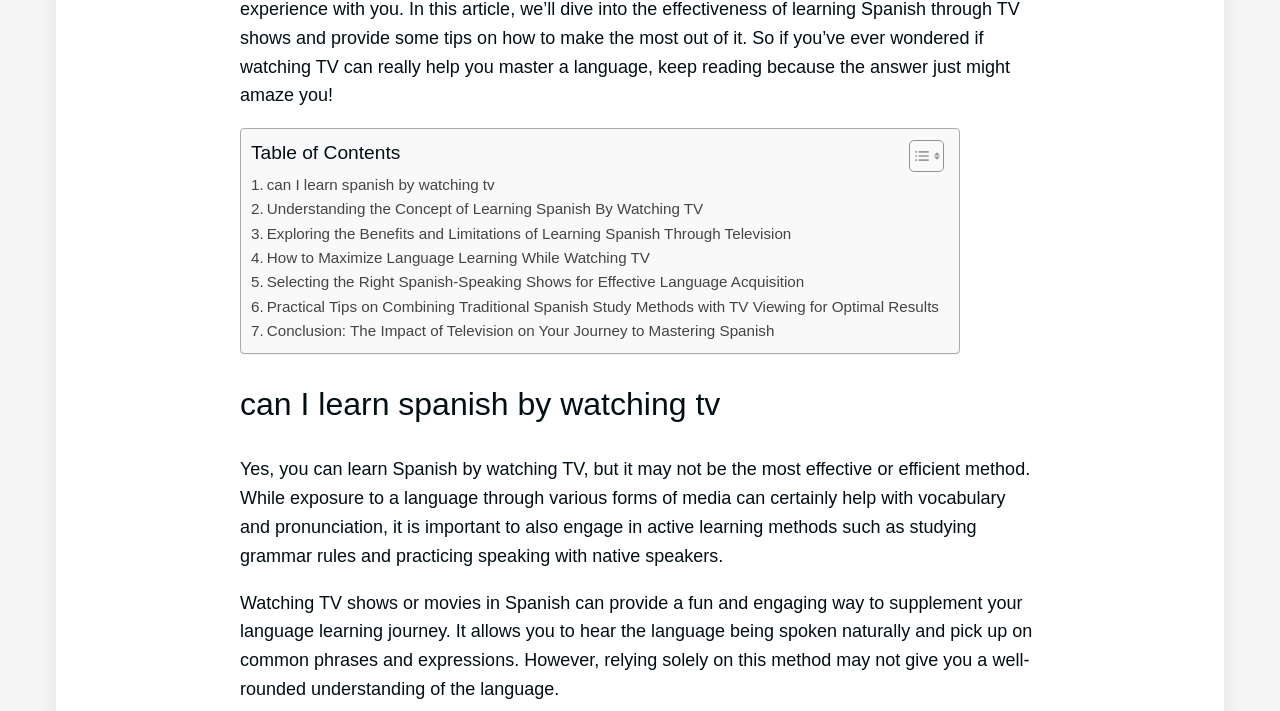What is the purpose of watching TV shows or movies in Spanish?
Please provide a single word or phrase as your answer based on the image.

To supplement language learning